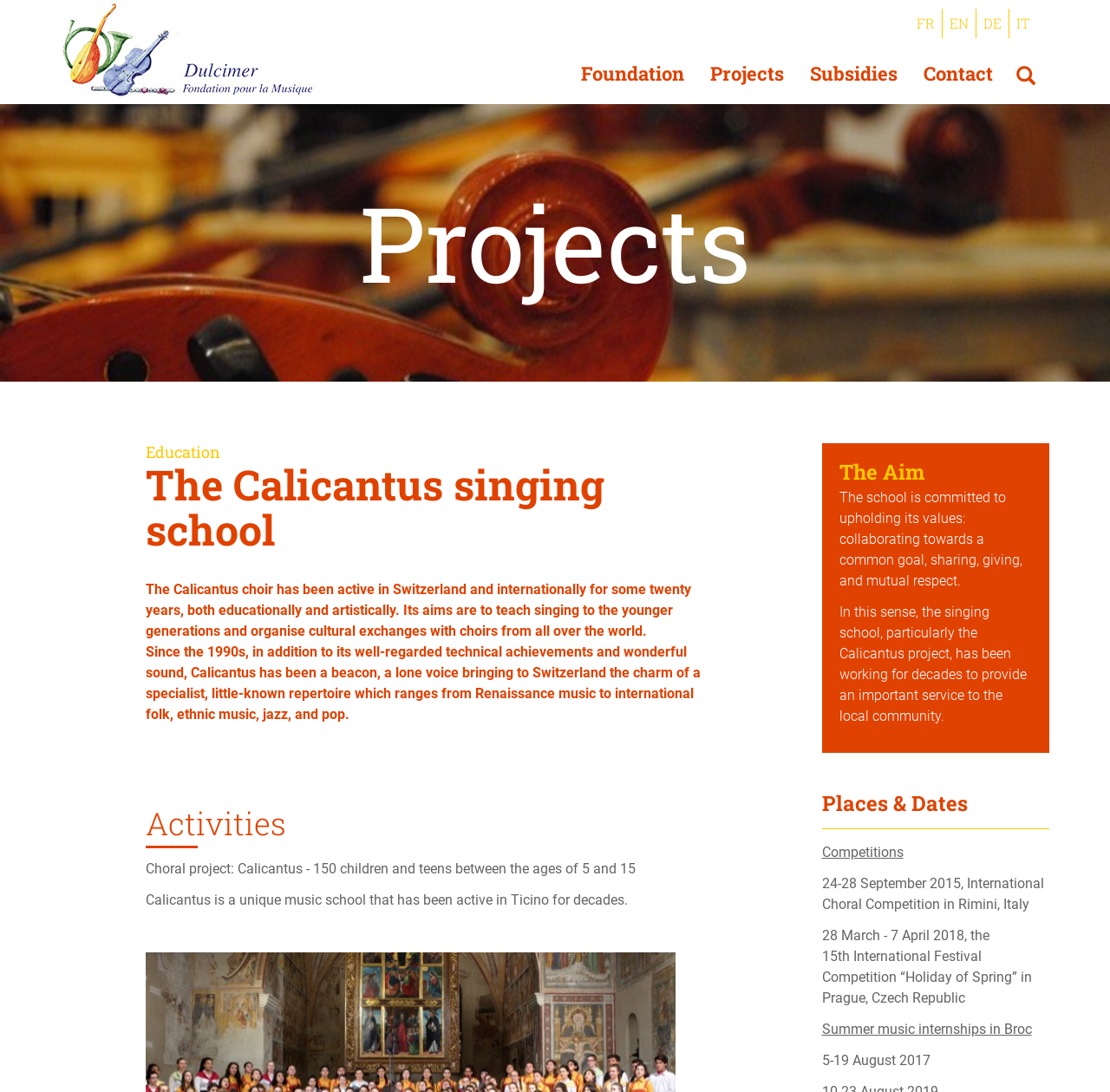Please locate the bounding box coordinates of the region I need to click to follow this instruction: "Click the 'Home' link".

[0.055, 0.0, 0.301, 0.091]